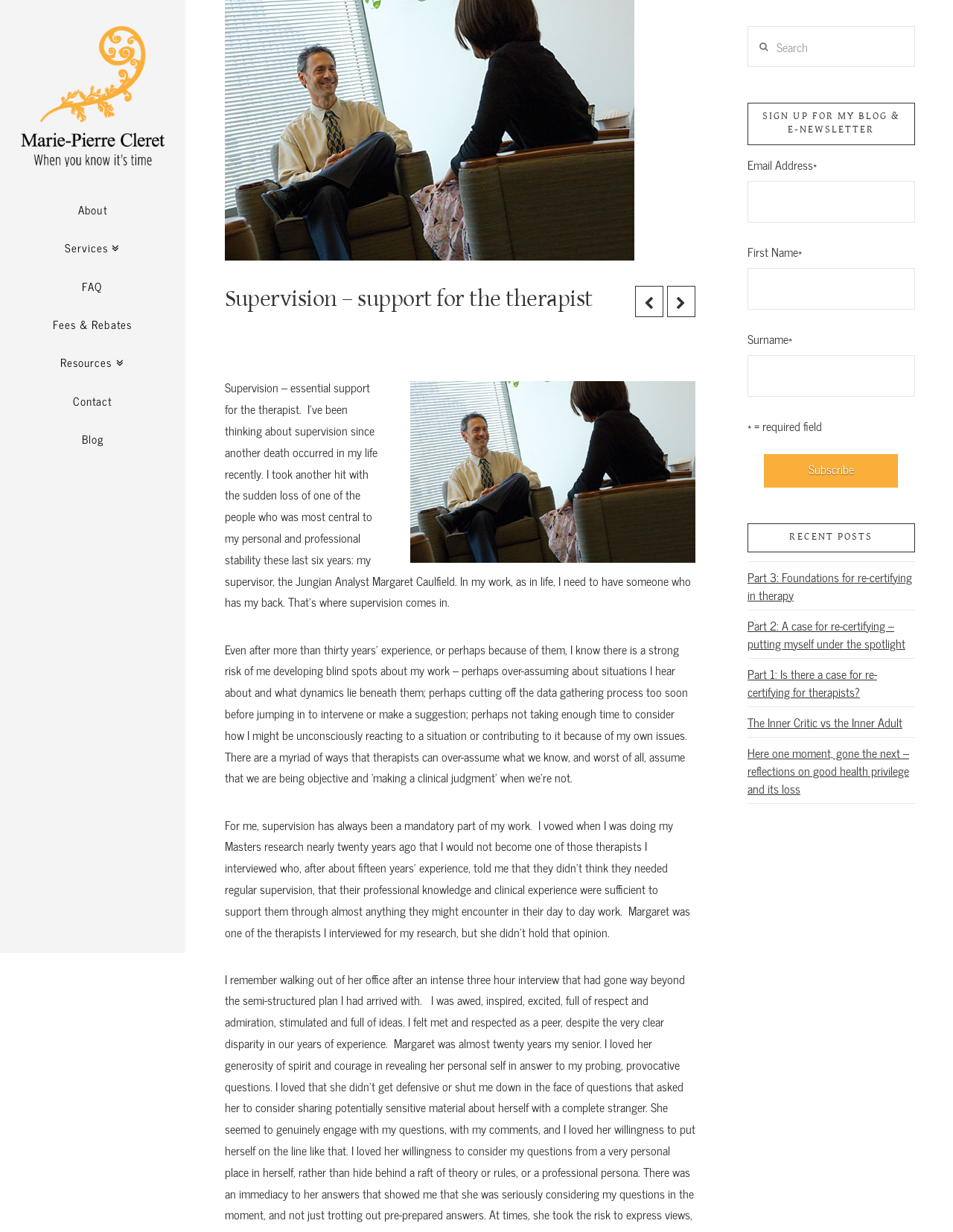Please locate the bounding box coordinates of the element that needs to be clicked to achieve the following instruction: "Search for something". The coordinates should be four float numbers between 0 and 1, i.e., [left, top, right, bottom].

[0.784, 0.021, 0.96, 0.054]